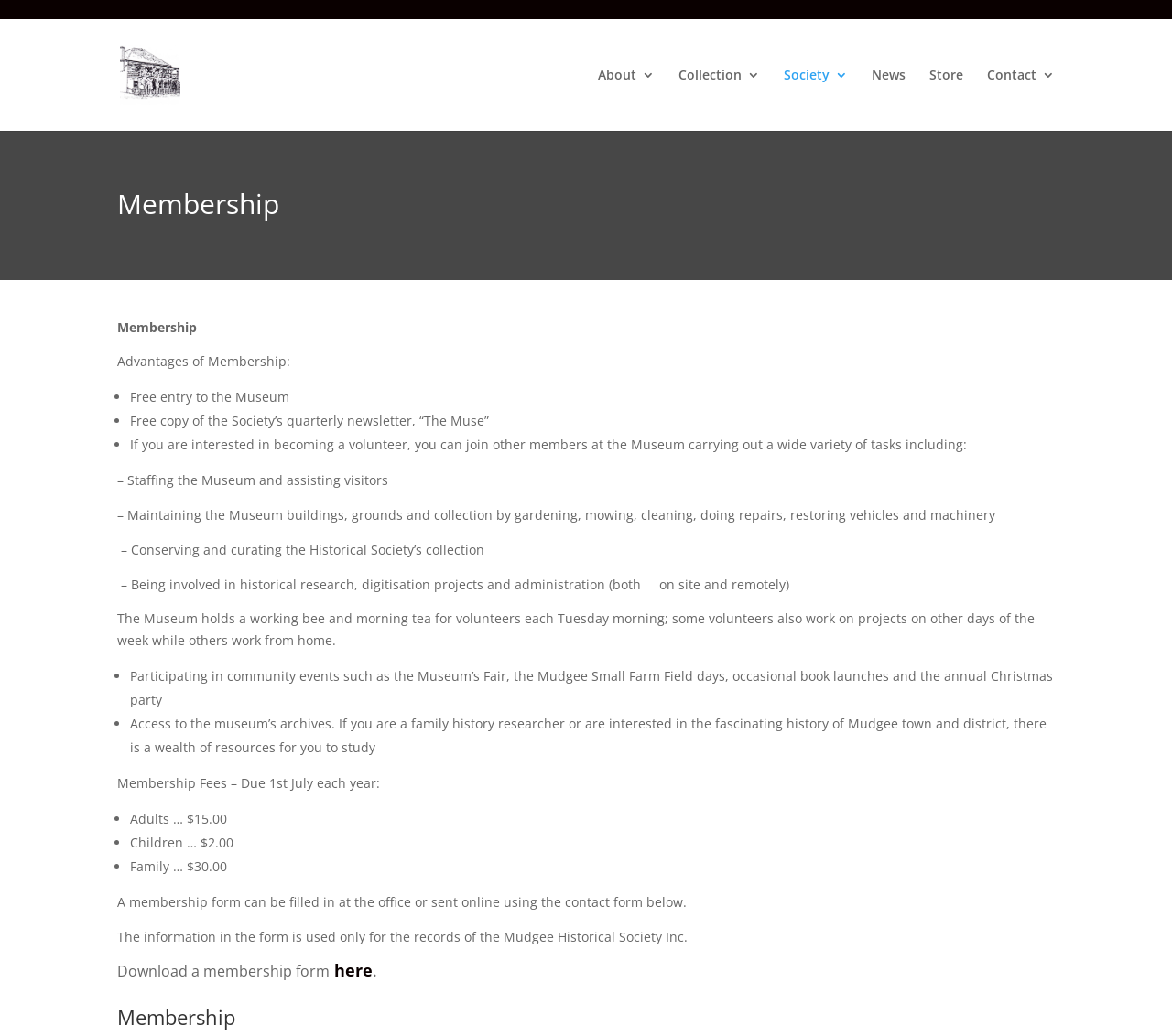Find the bounding box coordinates of the element's region that should be clicked in order to follow the given instruction: "Download a membership form". The coordinates should consist of four float numbers between 0 and 1, i.e., [left, top, right, bottom].

[0.1, 0.928, 0.281, 0.947]